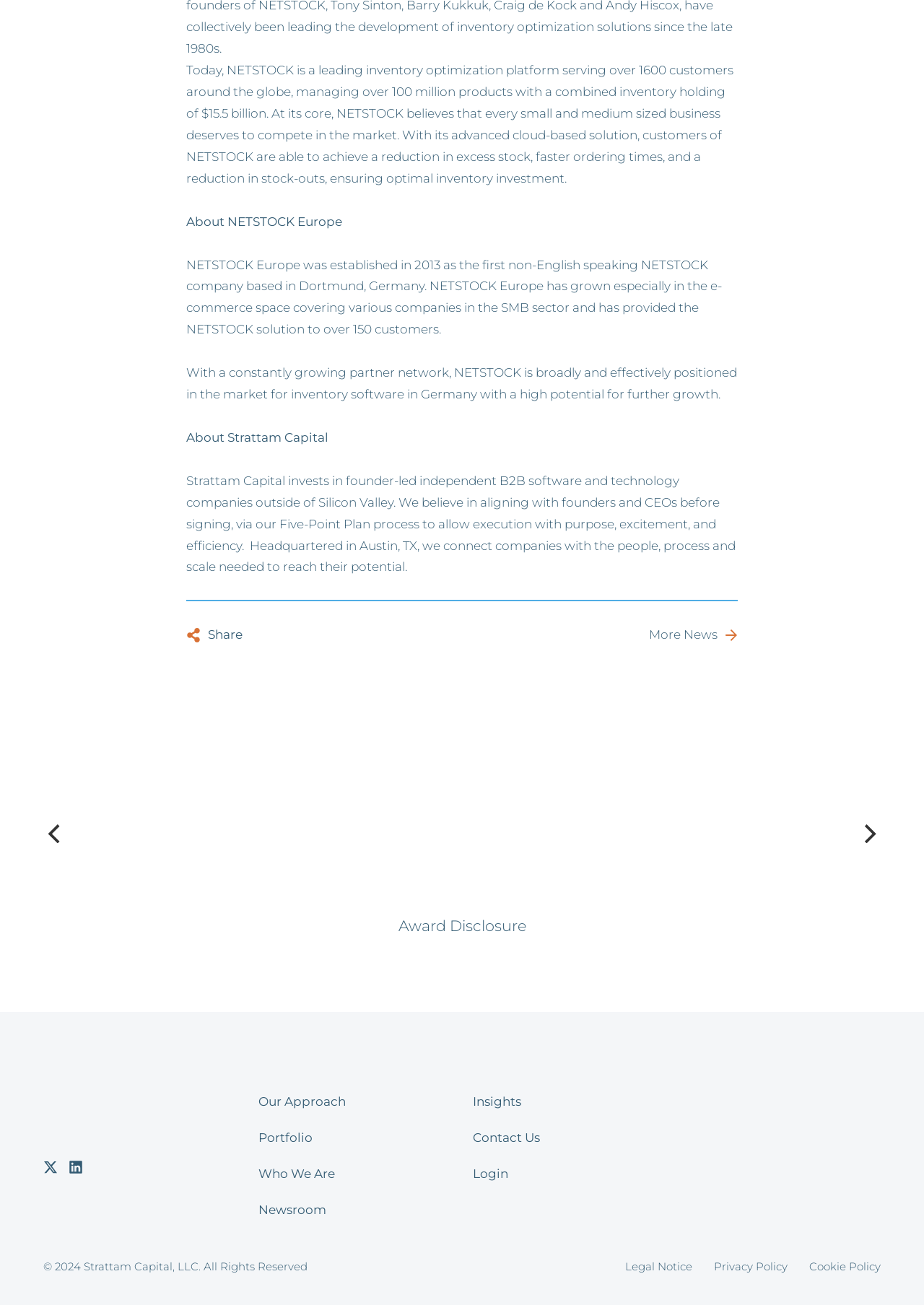Please find the bounding box coordinates of the clickable region needed to complete the following instruction: "Click the 'Next' button". The bounding box coordinates must consist of four float numbers between 0 and 1, i.e., [left, top, right, bottom].

[0.923, 0.627, 0.957, 0.651]